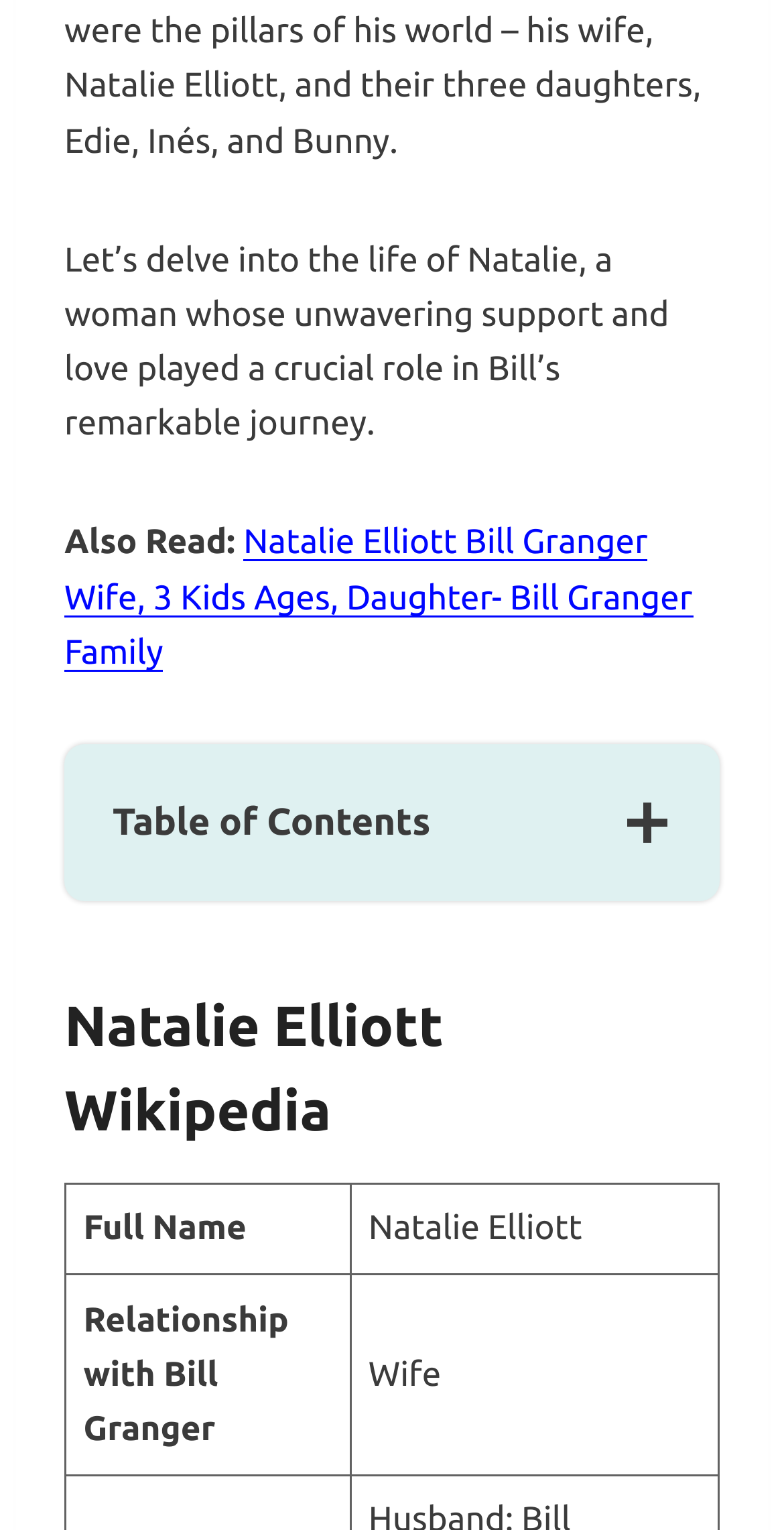Answer the following inquiry with a single word or phrase:
What is the name of Bill's wife?

Natalie Elliott